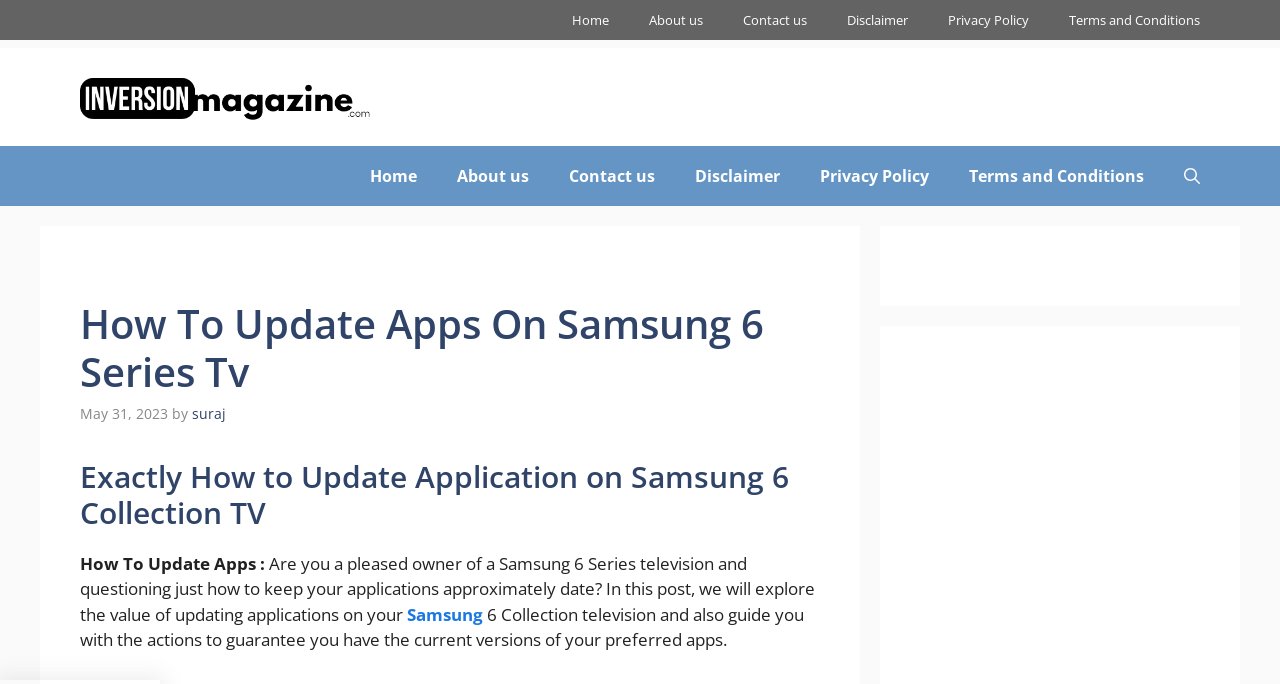Can you identify the bounding box coordinates of the clickable region needed to carry out this instruction: 'Visit the Samsung website'? The coordinates should be four float numbers within the range of 0 to 1, stated as [left, top, right, bottom].

[0.318, 0.881, 0.377, 0.915]